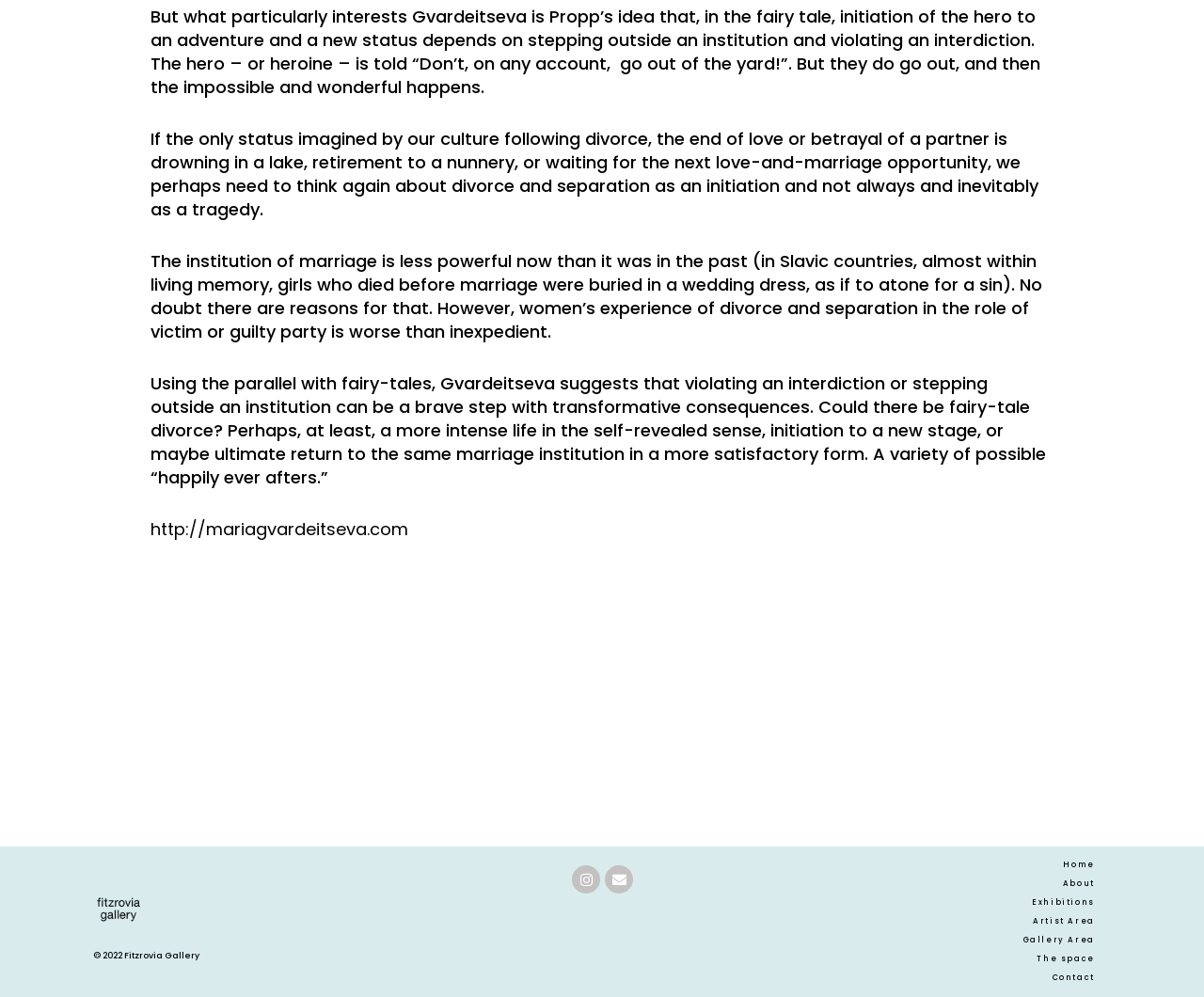Please identify the bounding box coordinates of the element's region that I should click in order to complete the following instruction: "go to the home page". The bounding box coordinates consist of four float numbers between 0 and 1, i.e., [left, top, right, bottom].

[0.797, 0.859, 0.909, 0.878]